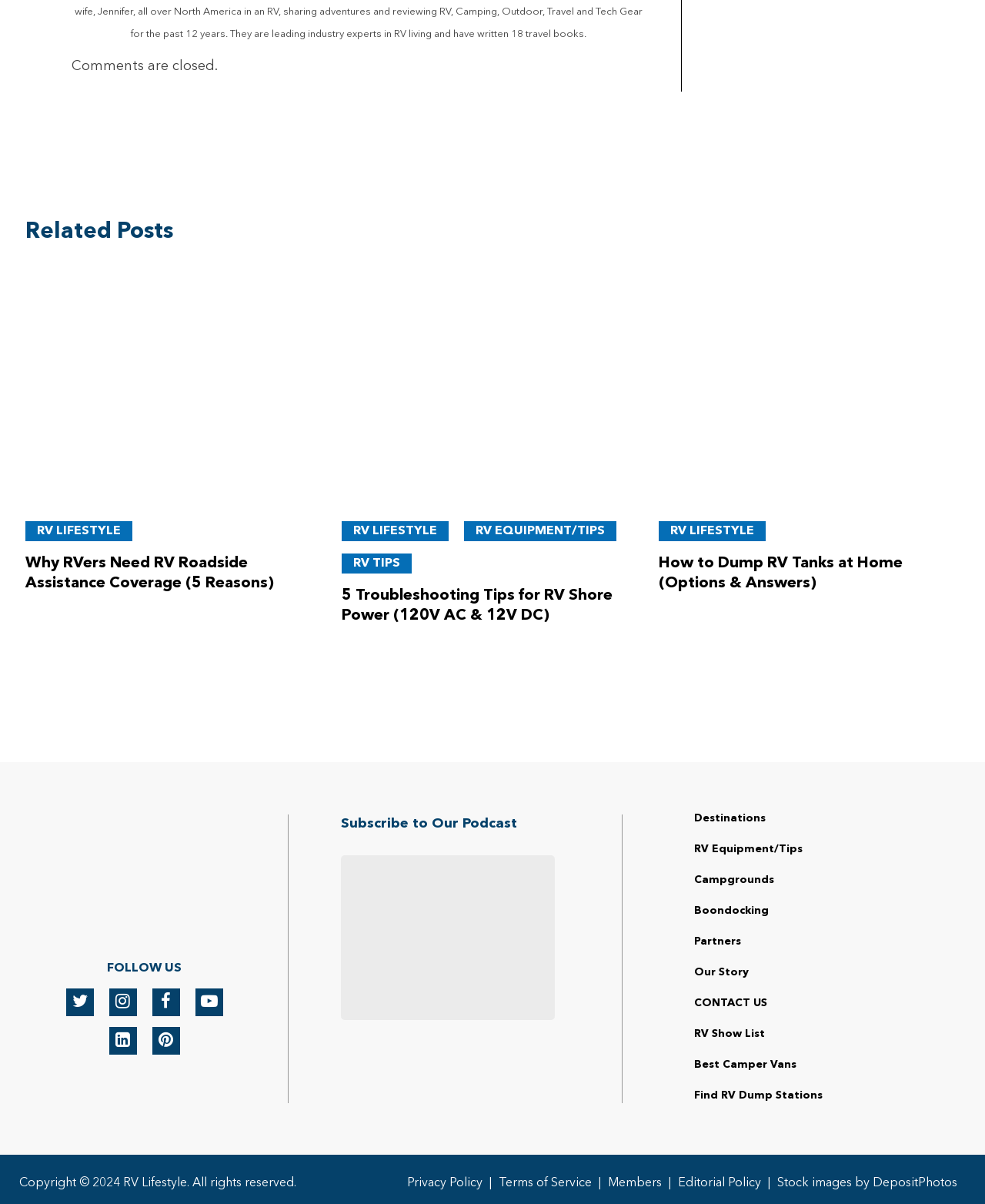Use one word or a short phrase to answer the question provided: 
How many categories are there in the menu at the bottom of the page?

9